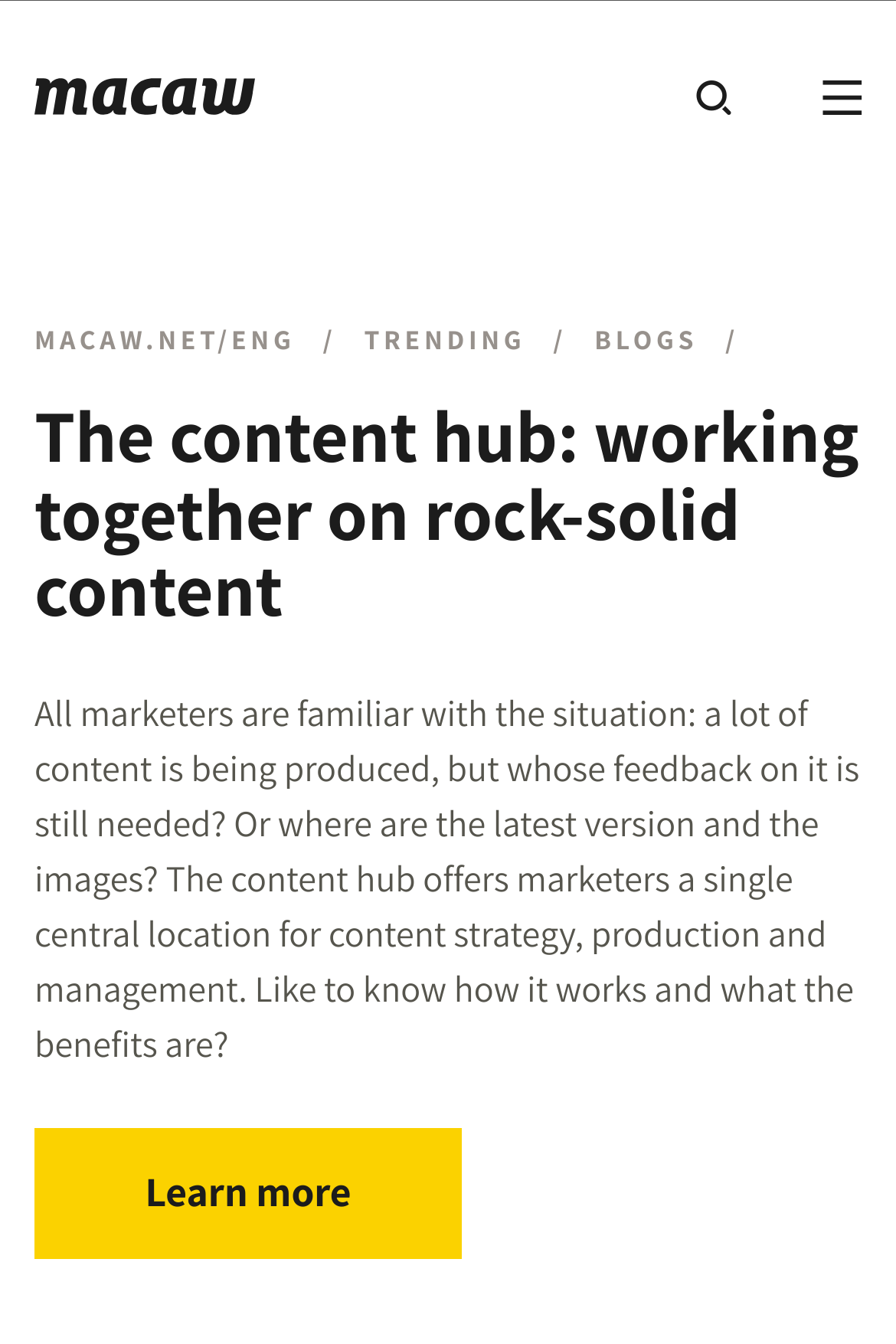Refer to the image and provide a thorough answer to this question:
Where can I find more information about the content hub?

The webpage provides a 'Learn more' link, which suggests that users can find more information about the content hub by clicking on this link.